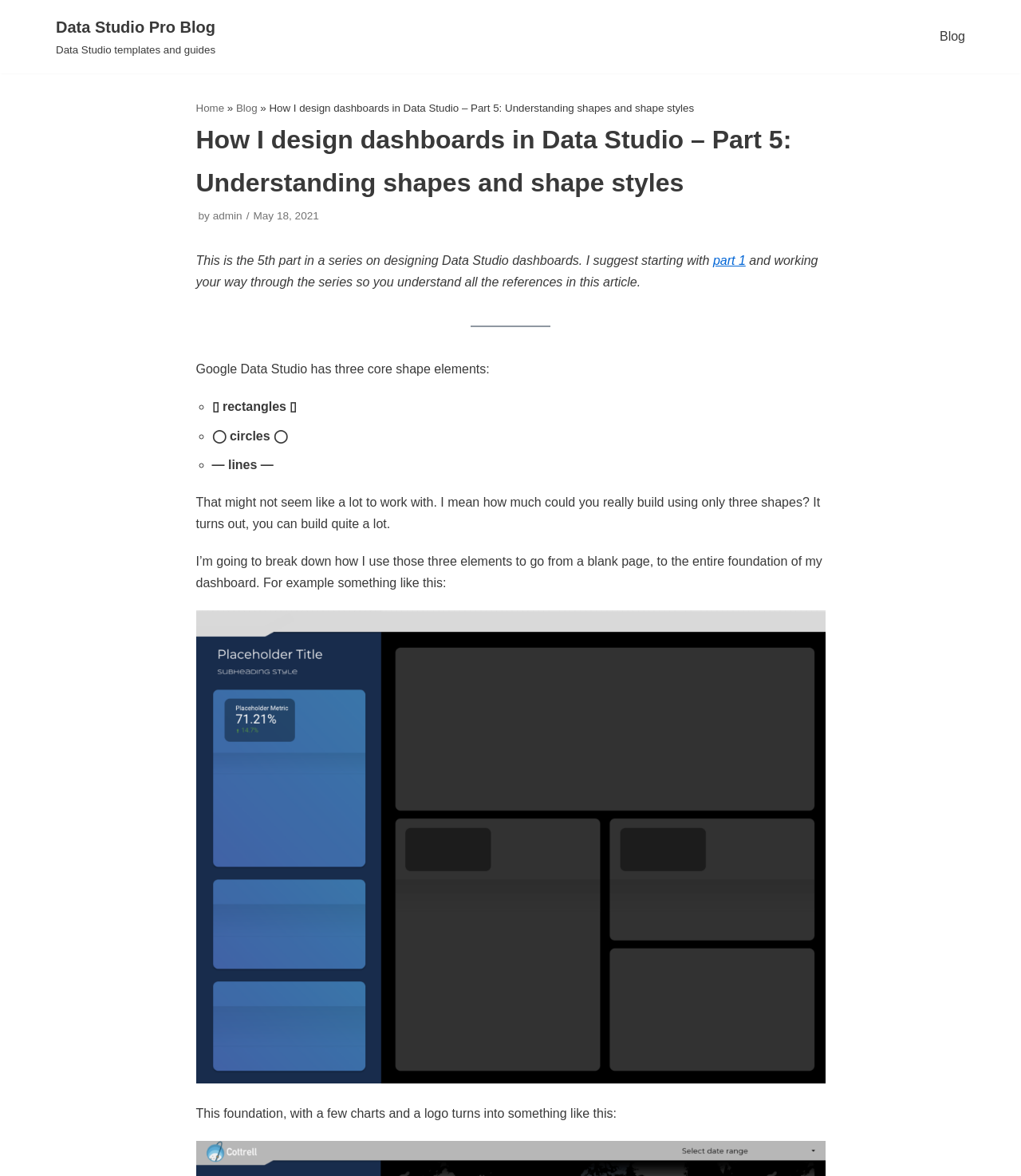What is the date of this article?
Provide a concise answer using a single word or phrase based on the image.

May 18, 2021